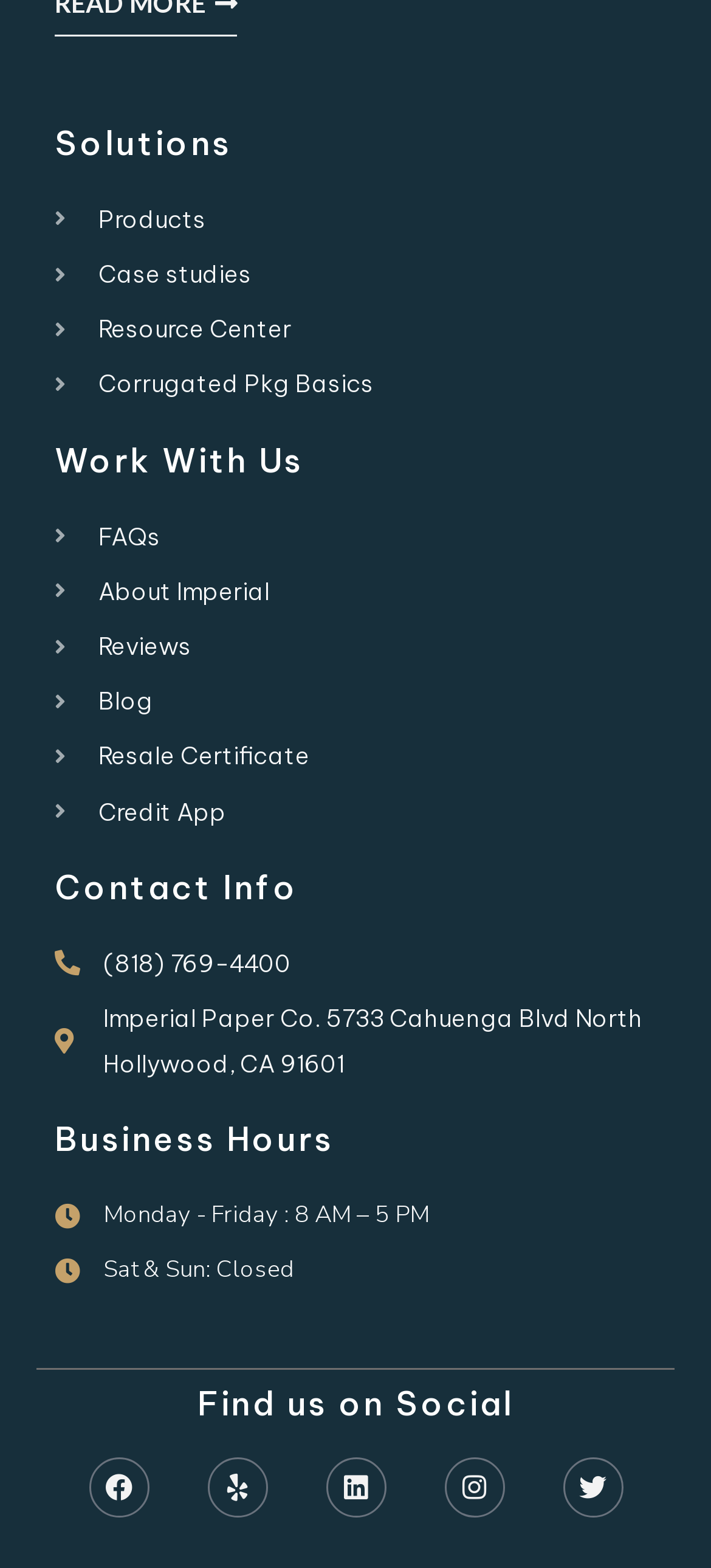Show me the bounding box coordinates of the clickable region to achieve the task as per the instruction: "View Case studies".

[0.077, 0.161, 0.923, 0.19]